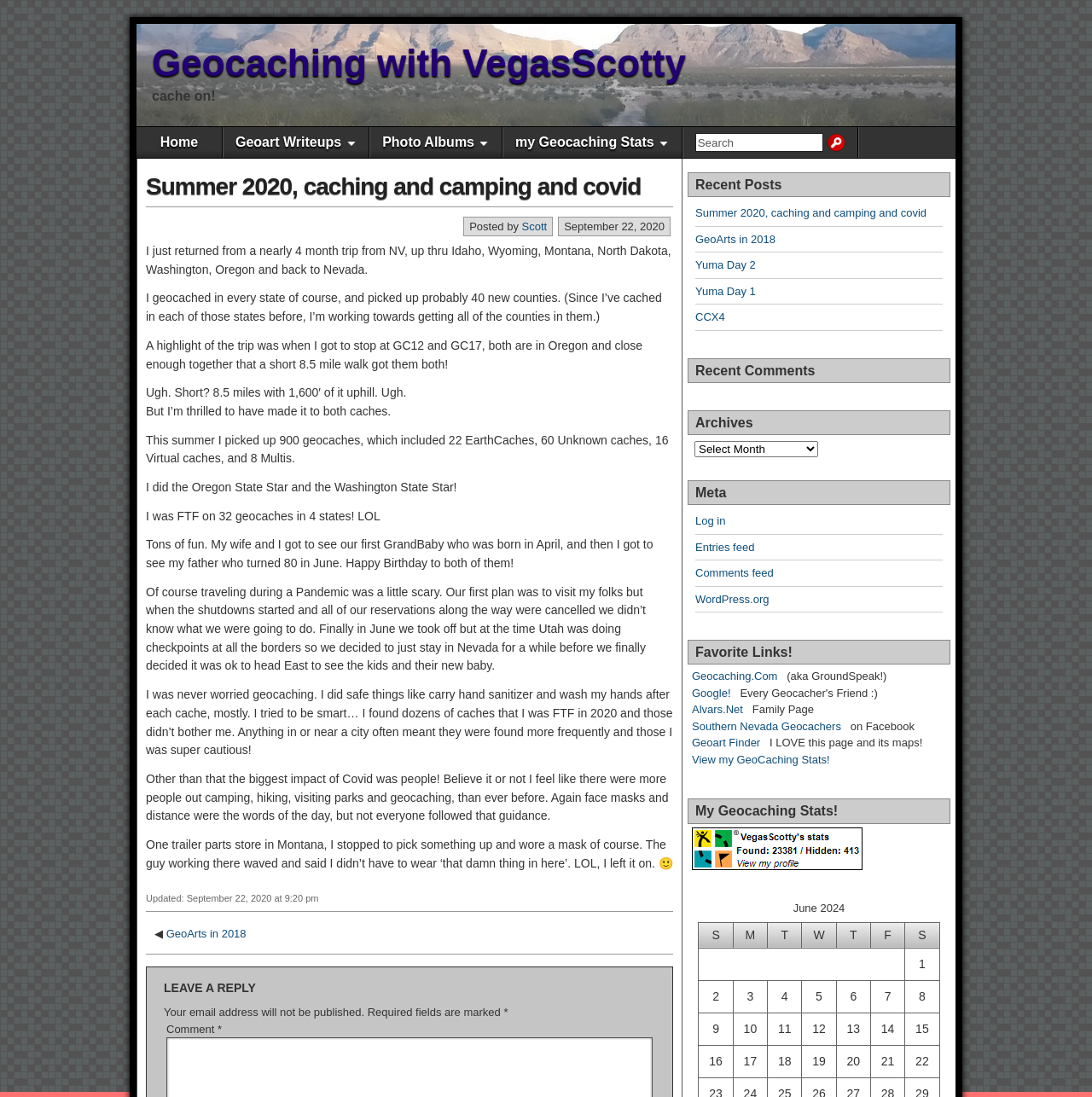Determine the bounding box coordinates for the clickable element to execute this instruction: "visit Marvelbet Login". Provide the coordinates as four float numbers between 0 and 1, i.e., [left, top, right, bottom].

None